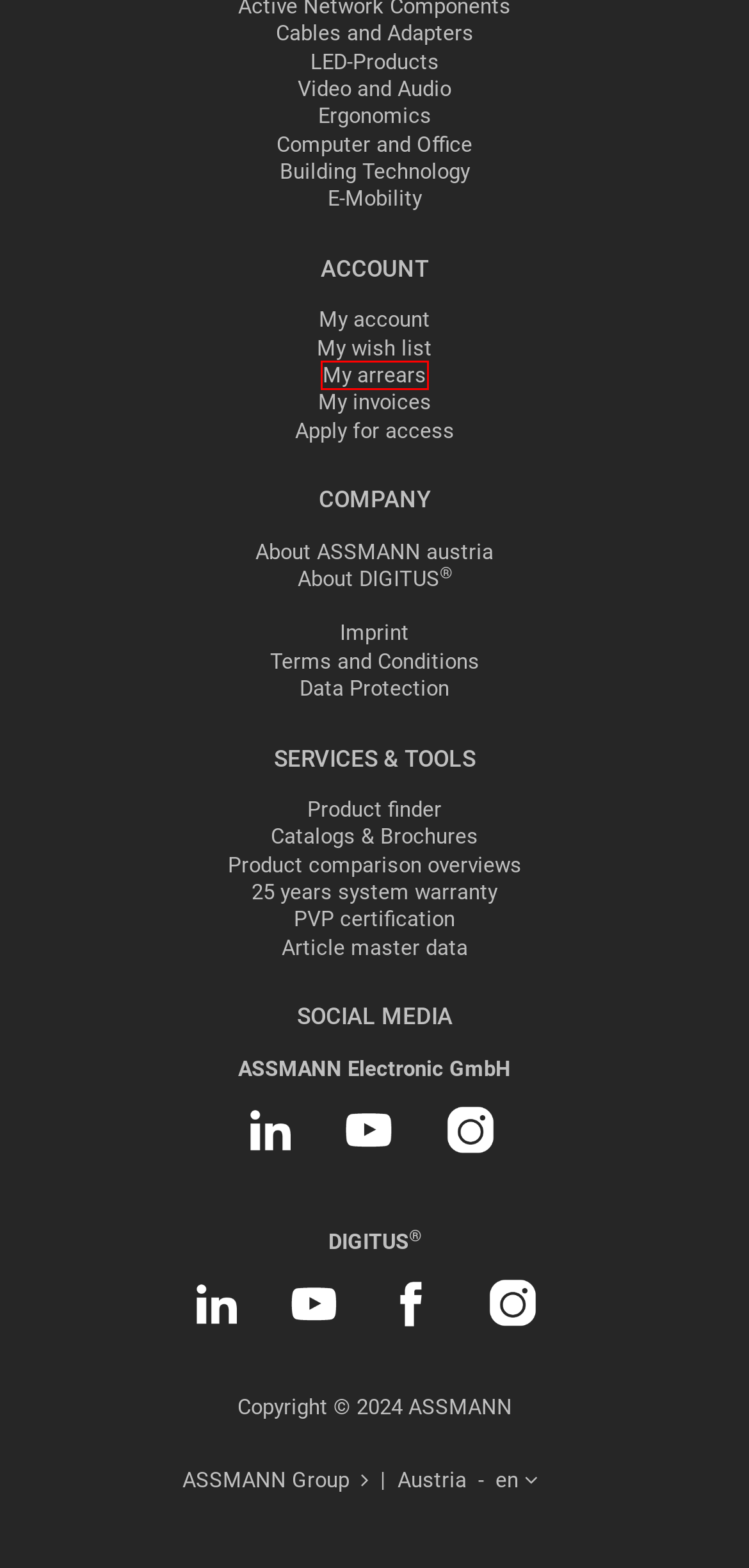You have a screenshot showing a webpage with a red bounding box around a UI element. Choose the webpage description that best matches the new page after clicking the highlighted element. Here are the options:
A. ASSMANN Electronic GmbH | Become a customer
B. DIGITUS by ASSMANN Shop | Computer and Office
C. DIGITUS by ASSMANN Shop
D. DIGITUS by ASSMANN Shop | Ergonomics
E. DIGITUS by ASSMANN Shop | Building Technology
F. DIGITUS by ASSMANN Shop | Cables and Adapters
G. DIGITUS by ASSMANN Shop | LED-Products
H. DIGITUS by ASSMANN Shop | Video and Audio

C